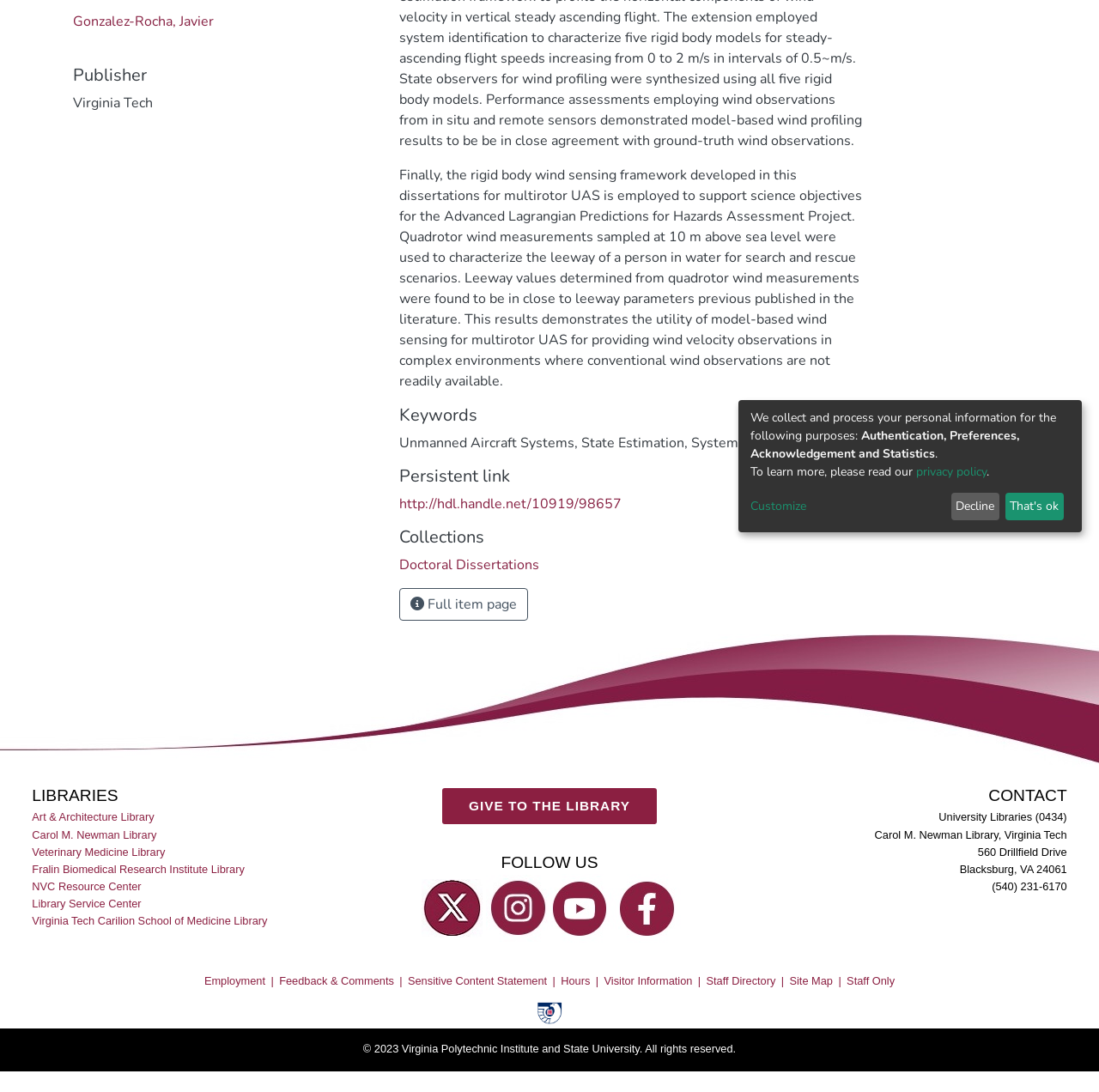Given the description: "GIVE TO THE LIBRARY", determine the bounding box coordinates of the UI element. The coordinates should be formatted as four float numbers between 0 and 1, [left, top, right, bottom].

[0.403, 0.721, 0.597, 0.755]